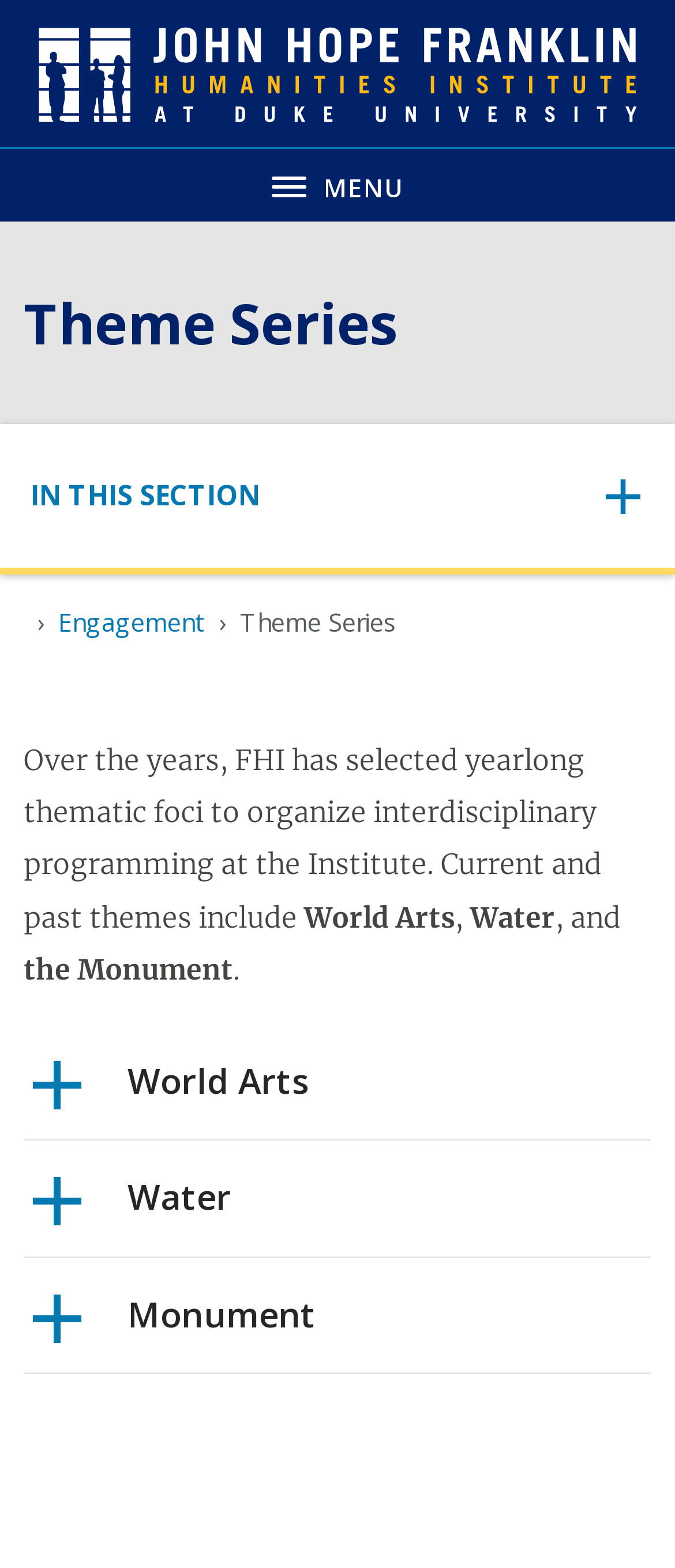Give a one-word or phrase response to the following question: What is the current section of the webpage?

Theme Series